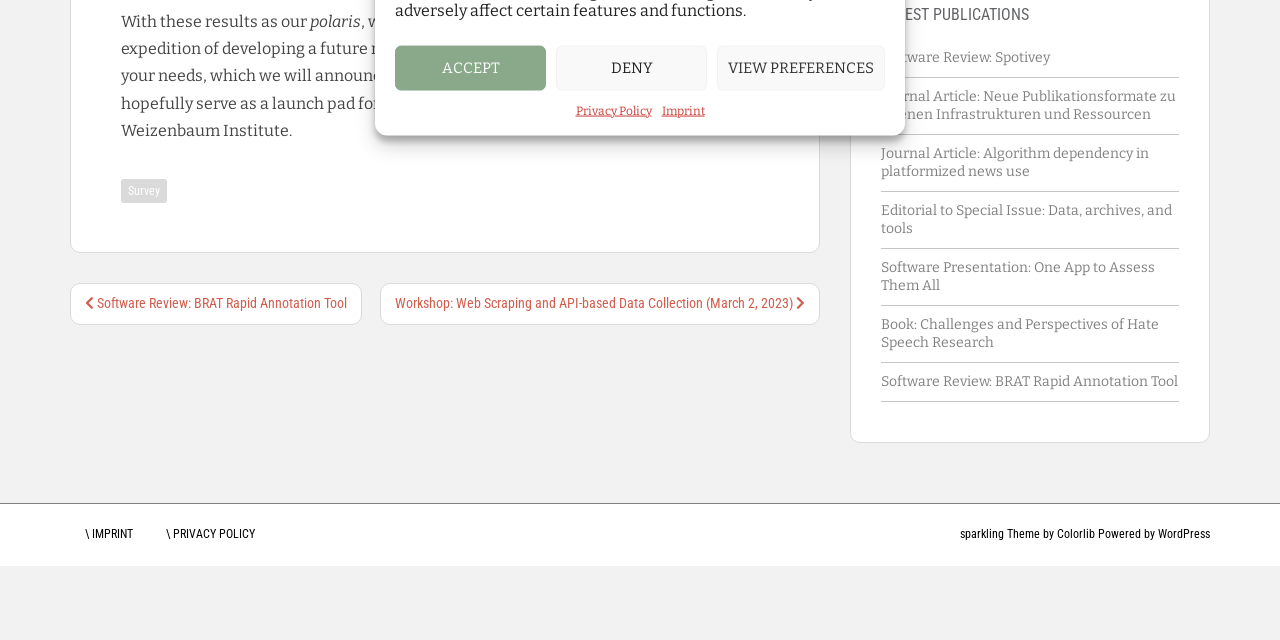Given the element description "\ Privacy Policy" in the screenshot, predict the bounding box coordinates of that UI element.

[0.118, 0.803, 0.211, 0.866]